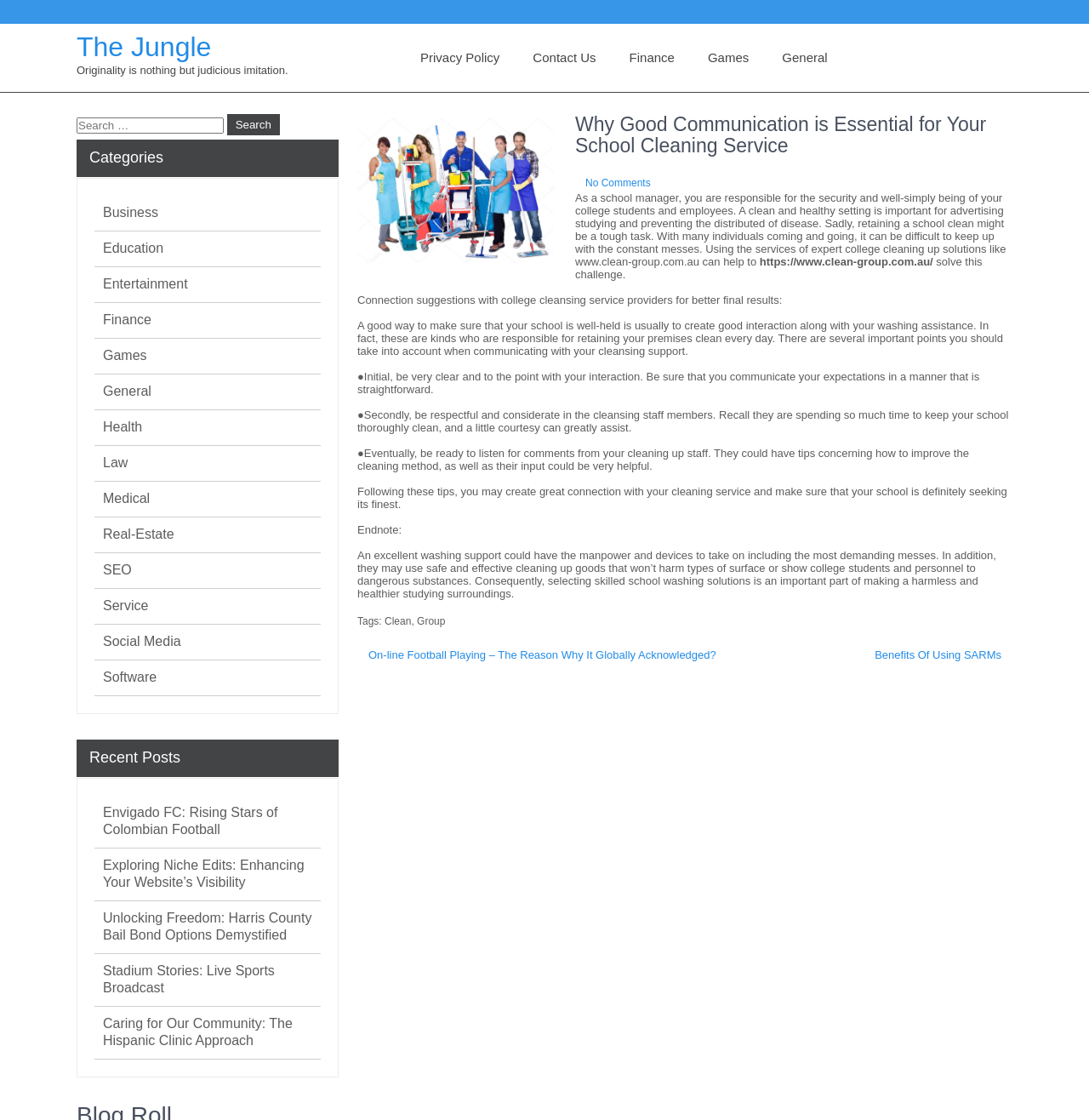How many recent posts are listed?
Using the image, elaborate on the answer with as much detail as possible.

I checked the Recent Posts section in the sidebar of the webpage and counted the number of links to recent posts, which is 5. The posts include 'Envigado FC: Rising Stars of Colombian Football', 'Exploring Niche Edits: Enhancing Your Website’s Visibility', and more.